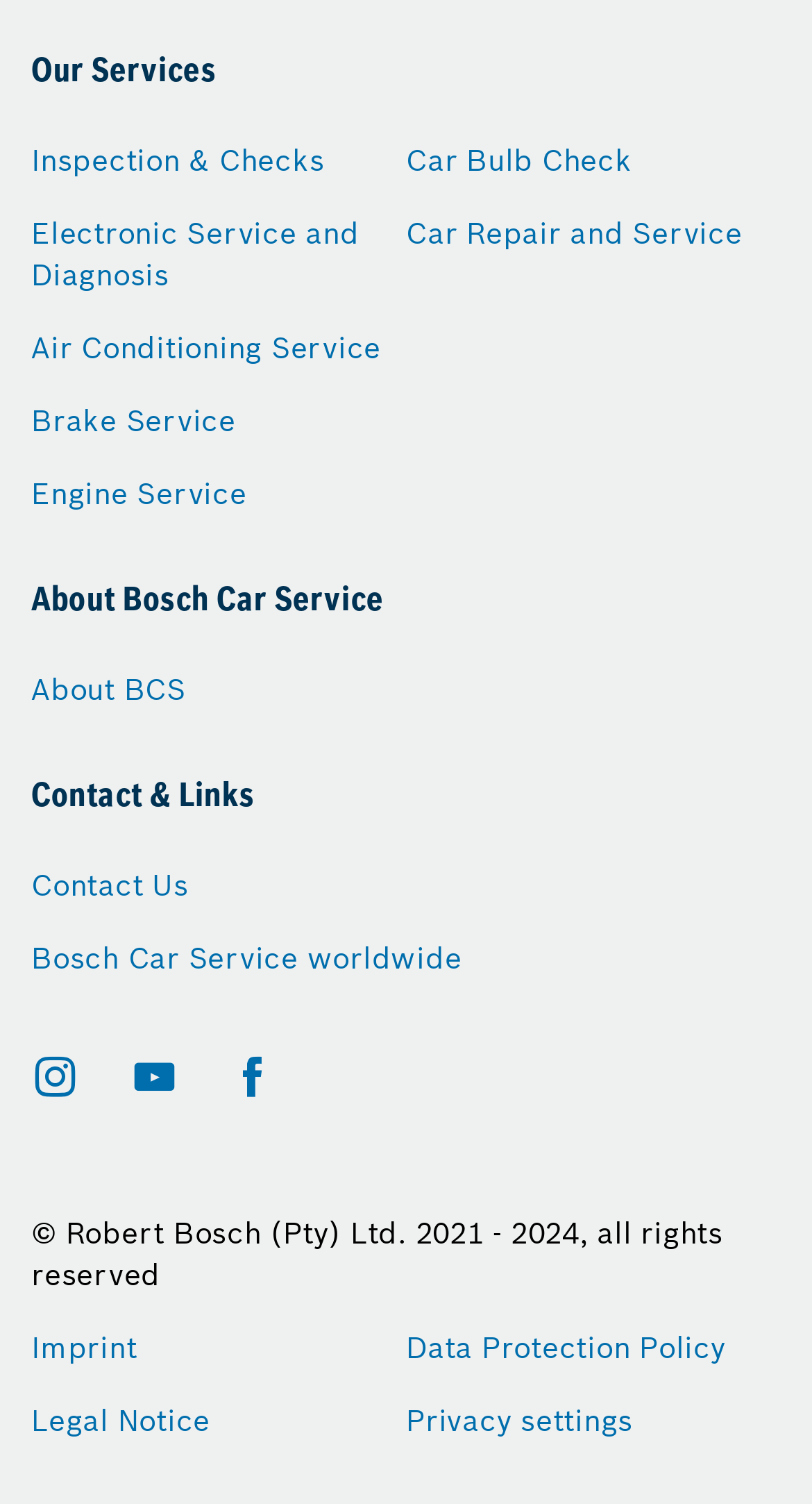Please locate the bounding box coordinates of the element's region that needs to be clicked to follow the instruction: "View Imprint". The bounding box coordinates should be provided as four float numbers between 0 and 1, i.e., [left, top, right, bottom].

[0.038, 0.881, 0.5, 0.909]